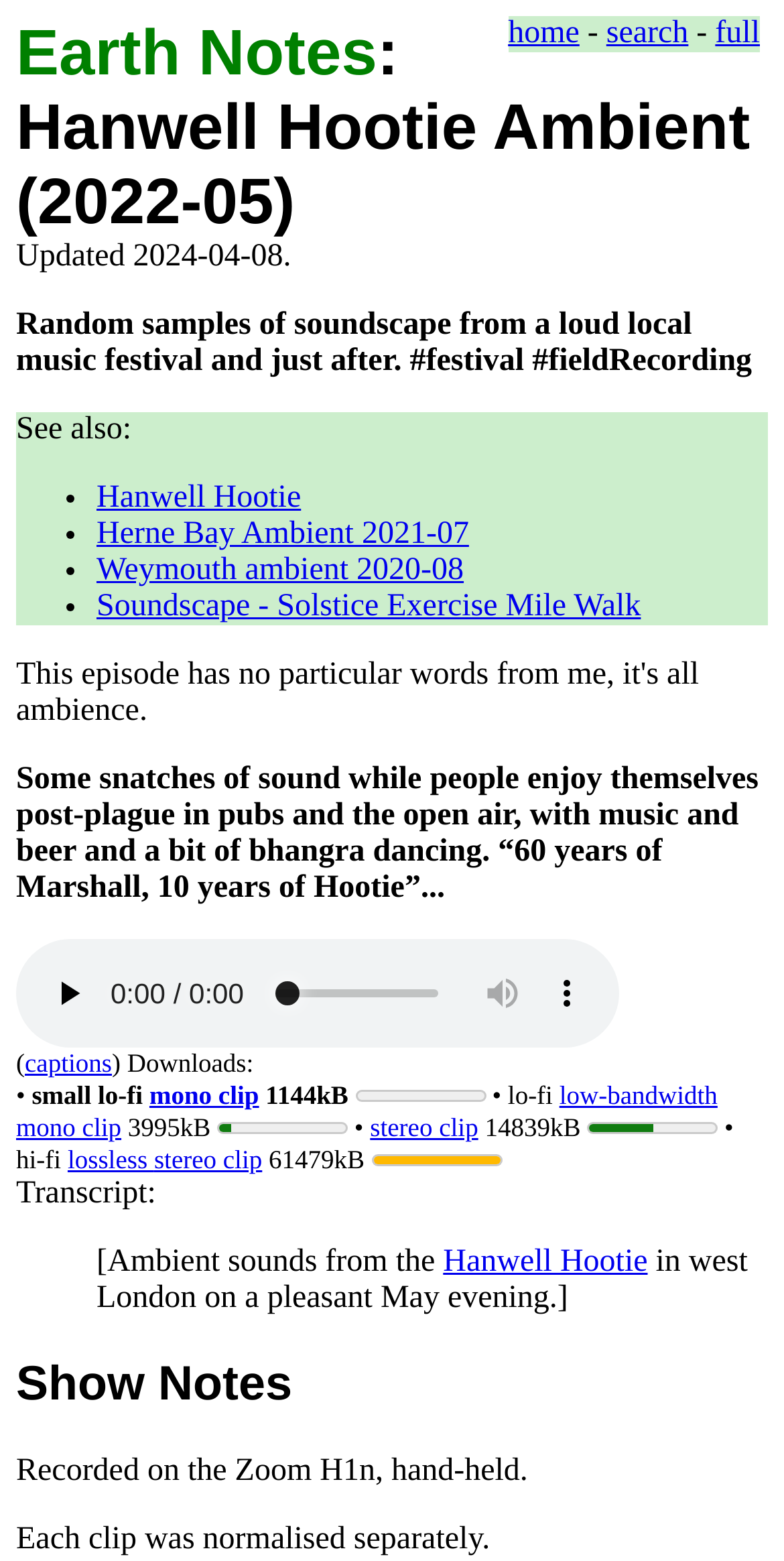Kindly provide the bounding box coordinates of the section you need to click on to fulfill the given instruction: "view the captions".

[0.032, 0.671, 0.143, 0.69]